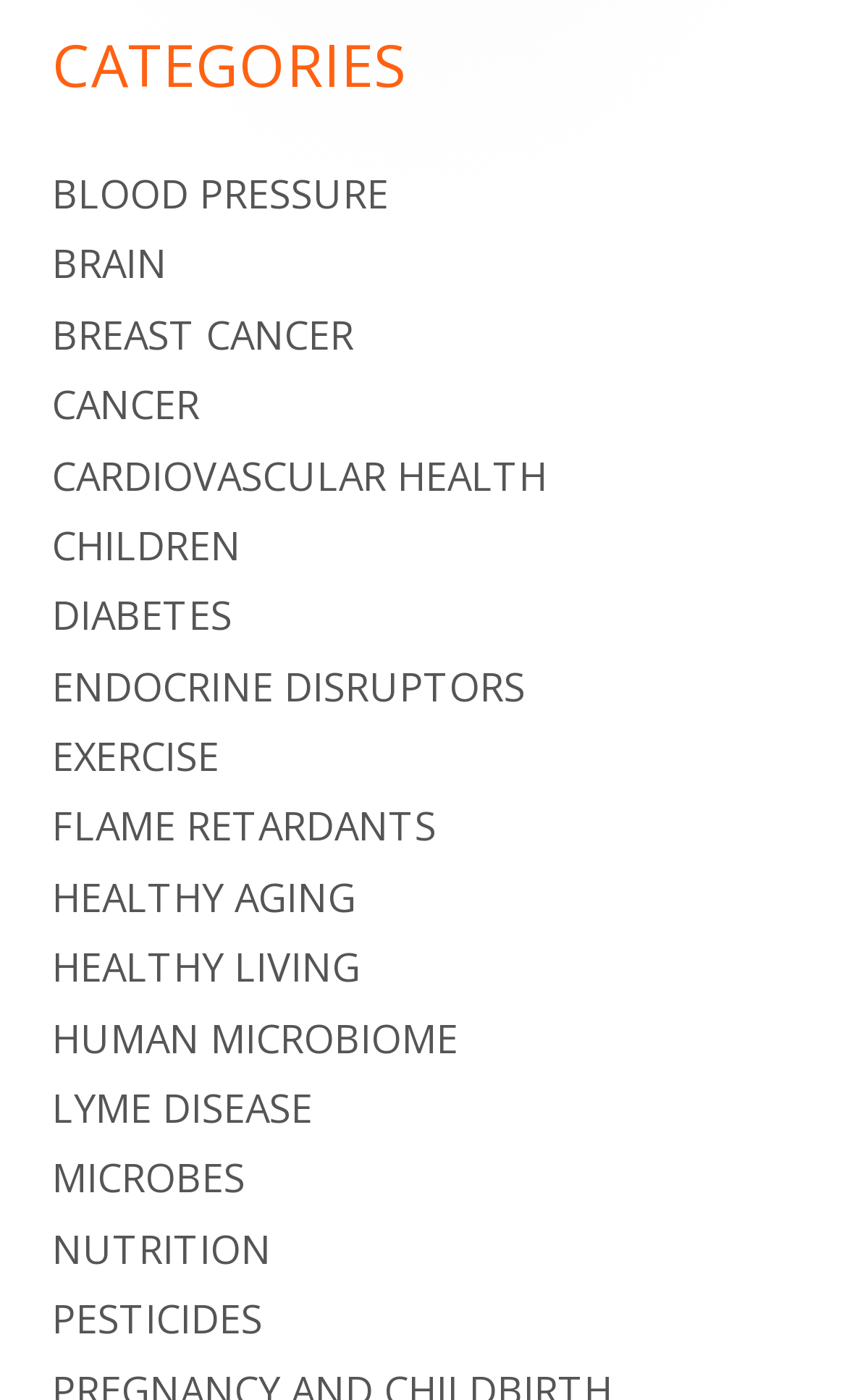Locate the bounding box coordinates of the segment that needs to be clicked to meet this instruction: "explore NUTRITION".

[0.062, 0.873, 0.321, 0.91]